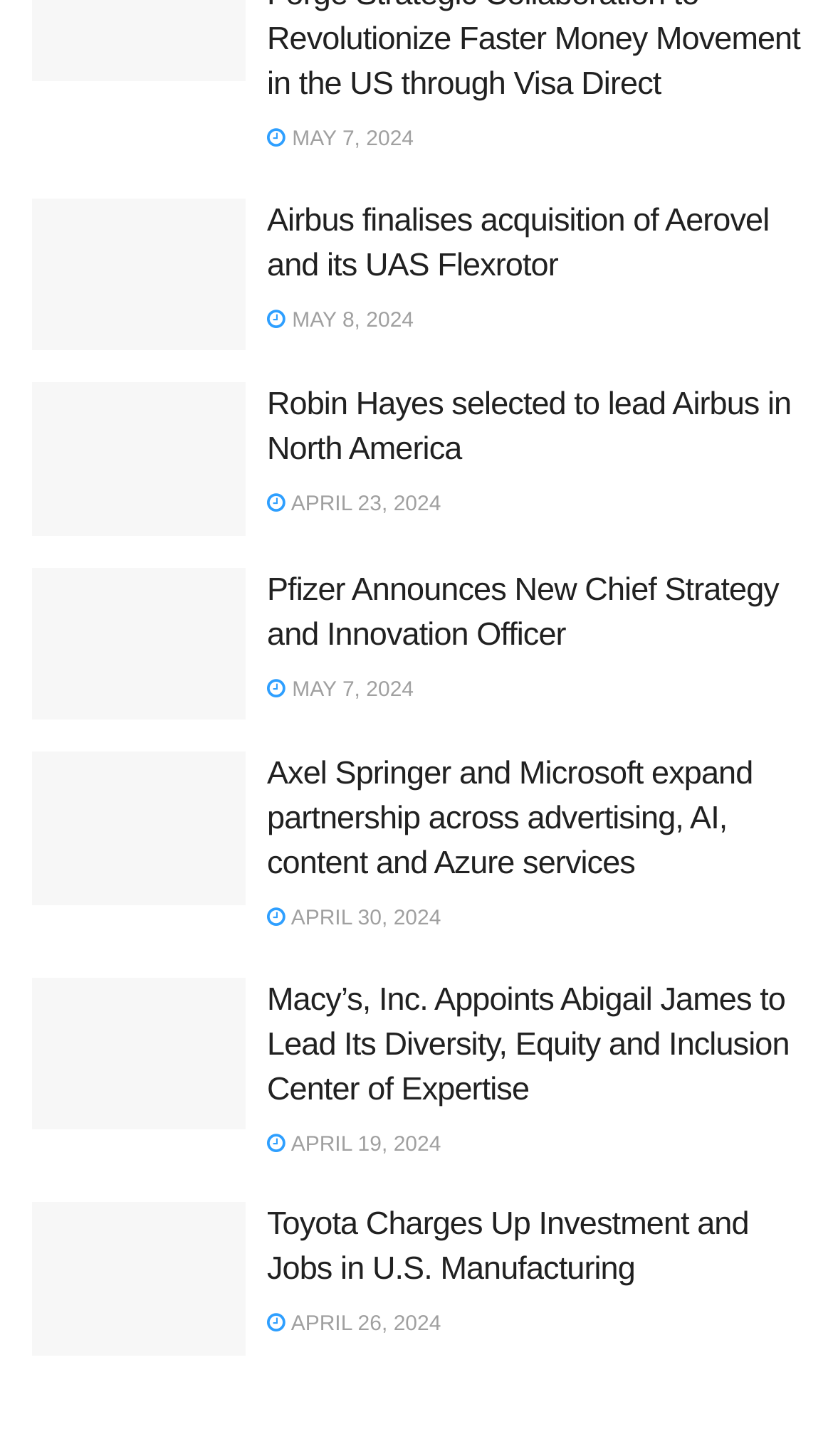Pinpoint the bounding box coordinates of the area that must be clicked to complete this instruction: "Check Falkenberg".

None